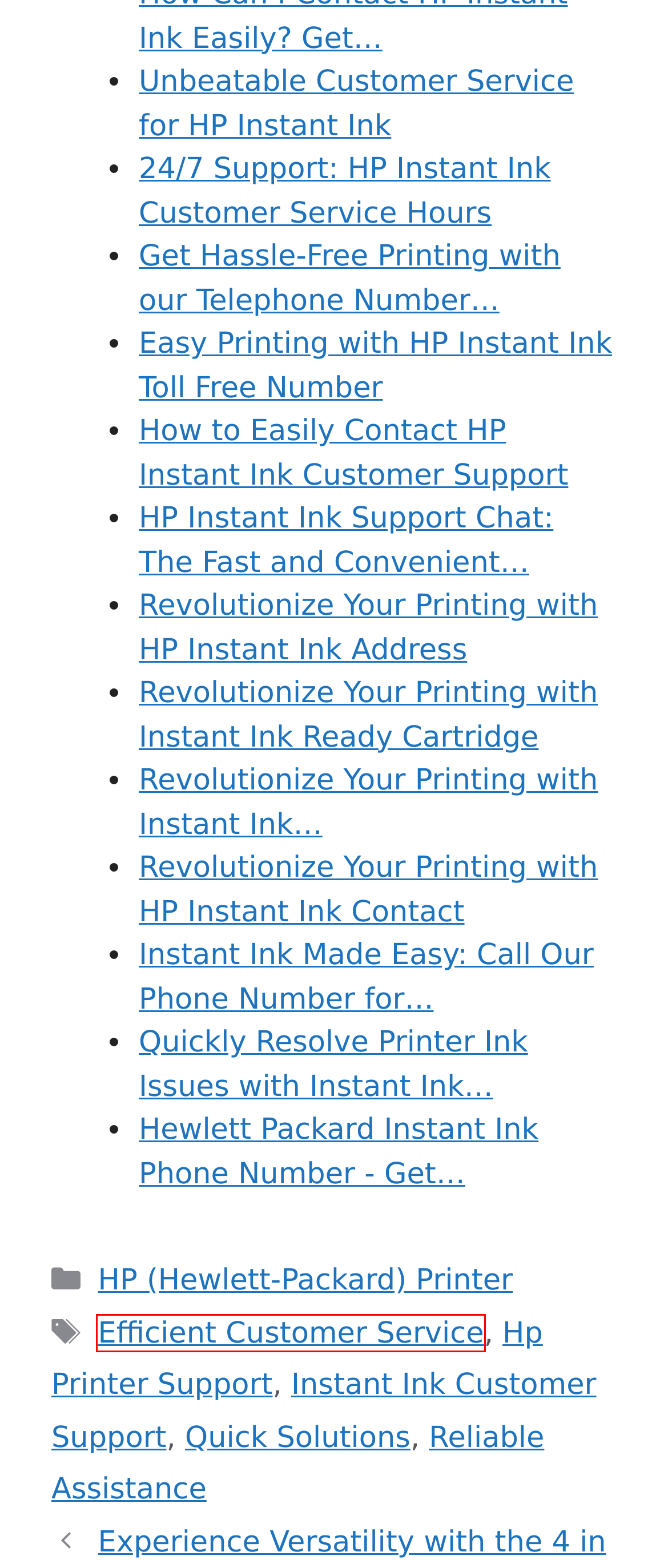You are provided with a screenshot of a webpage that has a red bounding box highlighting a UI element. Choose the most accurate webpage description that matches the new webpage after clicking the highlighted element. Here are your choices:
A. Berita Terbaru Seputar Instant Ink Customer Support | PrintMediany
B. Berita Terbaru Seputar Quick Solutions | PrintMediany
C. Quickly Resolve Printer Ink Issues with Instant Ink Contact Number | PrintMediany
D. Hewlett Packard Instant Ink Phone Number - Get Hassle-Free Printing Solutions | PrintMediany
E. HP (Hewlett-Packard) Printer | PrintMediany
F. Berita Terbaru Seputar Efficient Customer Service | PrintMediany
G. Revolutionize Your Printing with Instant Ink Eligible Printers | PrintMediany
H. Instant Ink Made Easy: Call Our Phone Number for Hassle-Free Refills | PrintMediany

F